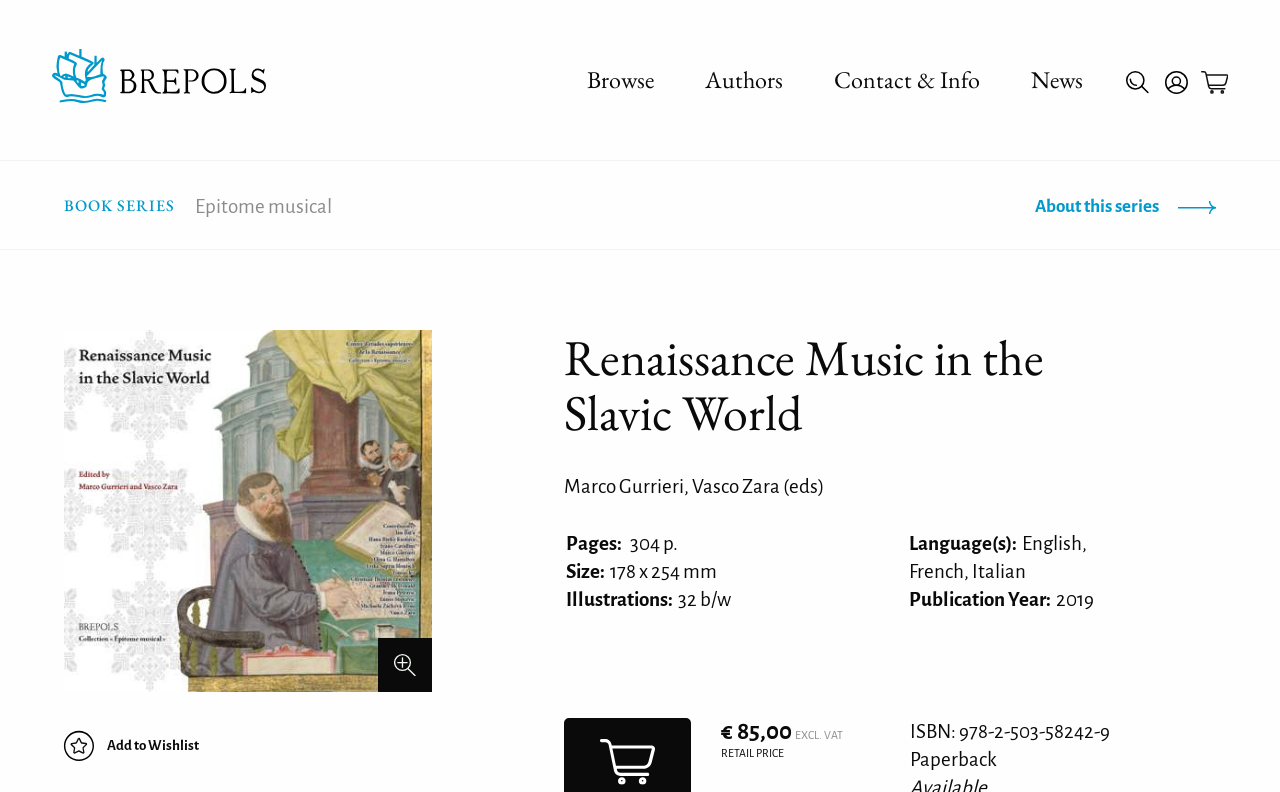What is the name of the book series?
Provide a fully detailed and comprehensive answer to the question.

I found the answer by looking at the static text elements on the webpage. The element with the text 'BOOK SERIES' is followed by another static text element with the text 'Epitome musical', which suggests that 'Epitome musical' is the name of the book series.